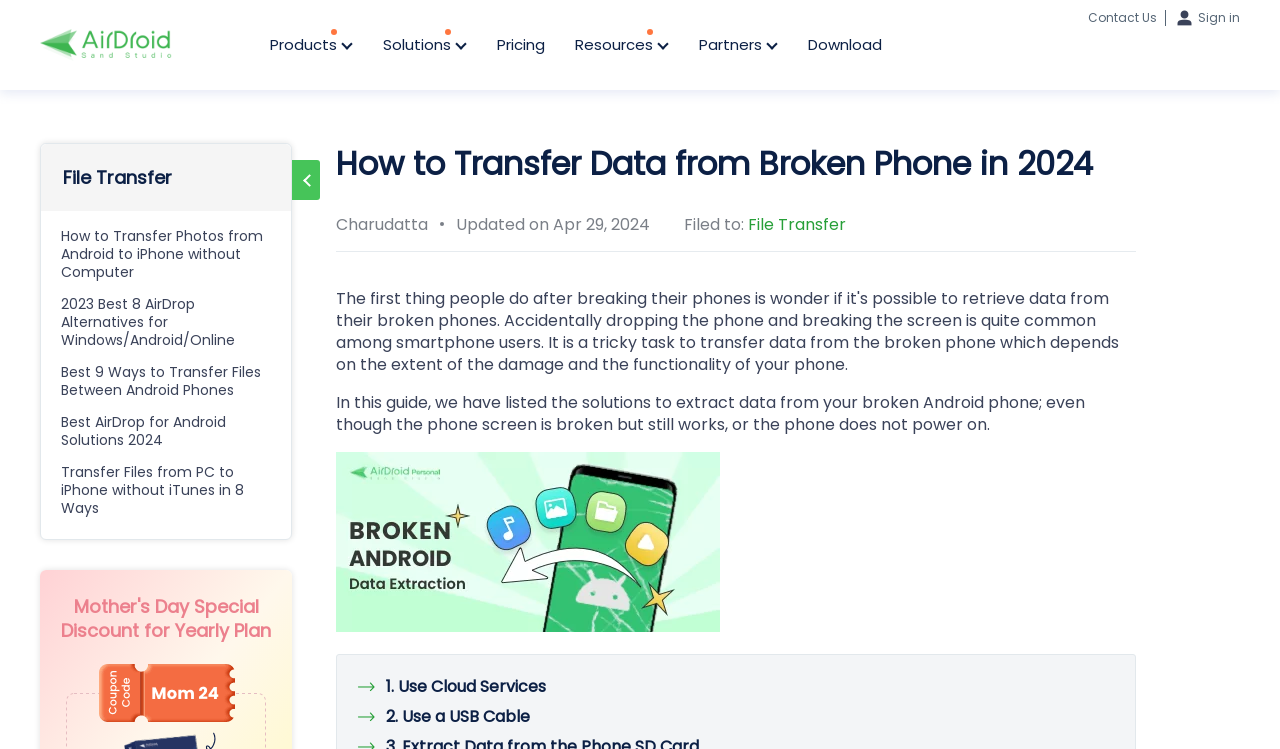Articulate a detailed summary of the webpage's content and design.

This webpage is a guide on how to transfer data from a broken phone. At the top, there are several links to different sections of the website, including "Products", "Solutions", "Pricing", "Resources", "Partners", and "Download". On the right side of these links, there is a "Sign in" link and a "Contact Us" link.

Below these links, there is a heading that reads "How to Transfer Data from Broken Phone in 2024". Underneath this heading, there is a section with the title "File Transfer" and several links to related articles, such as "How to Transfer Photos from Android to iPhone without Computer" and "Best 9 Ways to Transfer Files Between Android Phones".

To the right of these links, there is a section with the author's name, "Charudatta", and the date the article was updated, "Apr 29, 2024". Below this, there is a brief introduction to the guide, which explains that it will provide solutions for extracting data from a broken Android phone.

Below the introduction, there is an image related to transferring data from a broken phone. Underneath the image, there are links to different methods for transferring data, including "1. Use Cloud Services" and "2. Use a USB Cable".